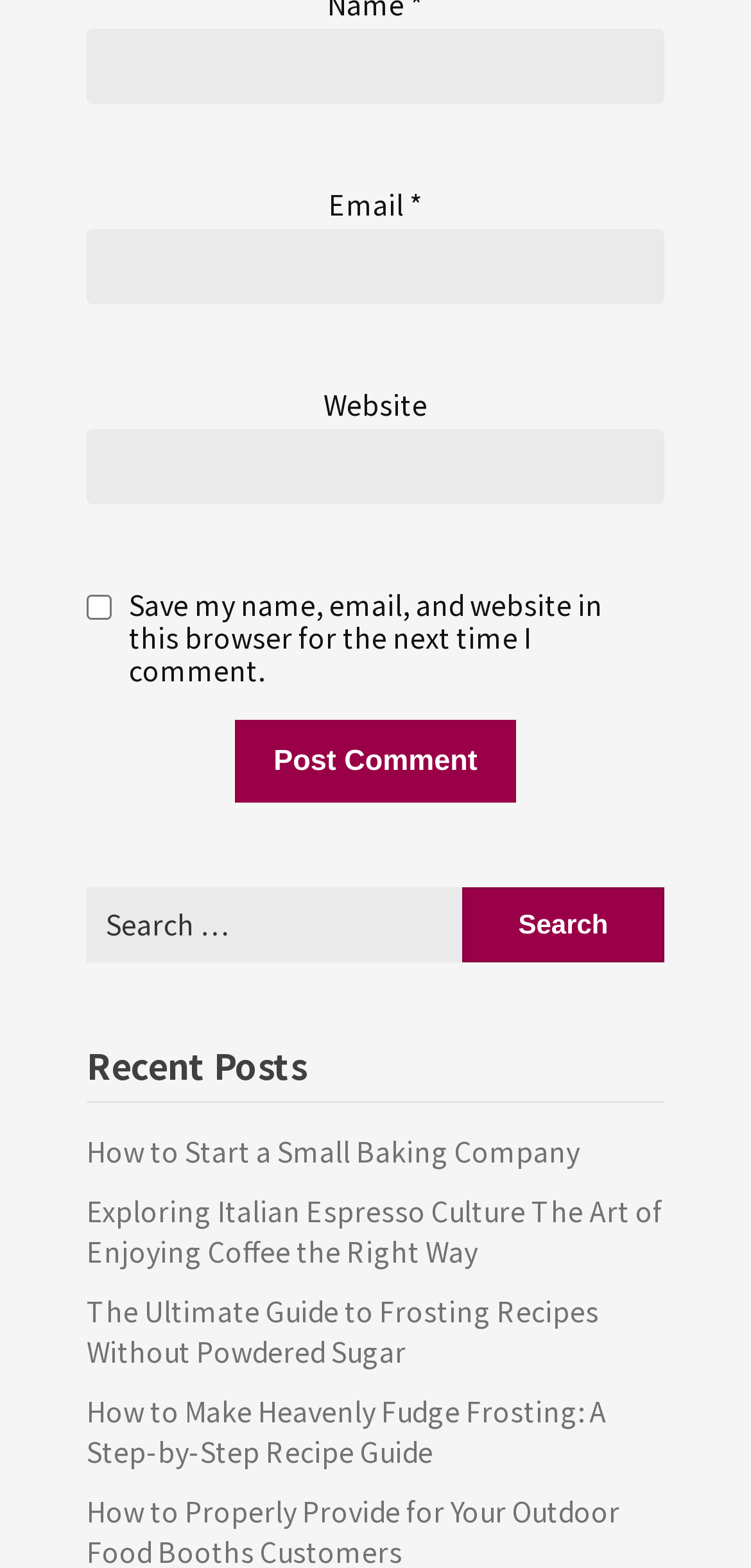How many links are there under 'Recent Posts'? From the image, respond with a single word or brief phrase.

4